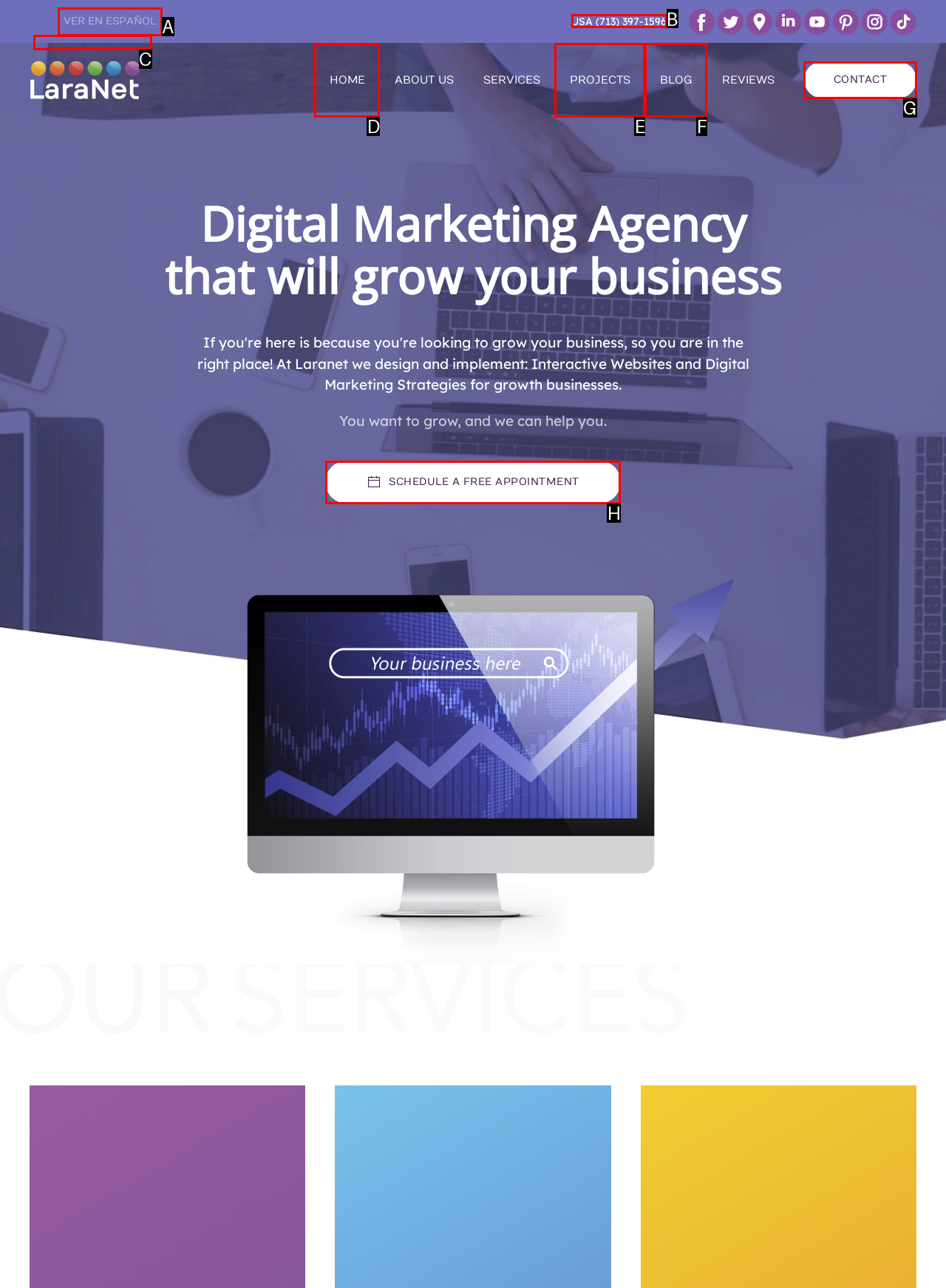Identify the HTML element to select in order to accomplish the following task: Click the 'SCHEDULE A FREE APPOINTMENT' link
Reply with the letter of the chosen option from the given choices directly.

H